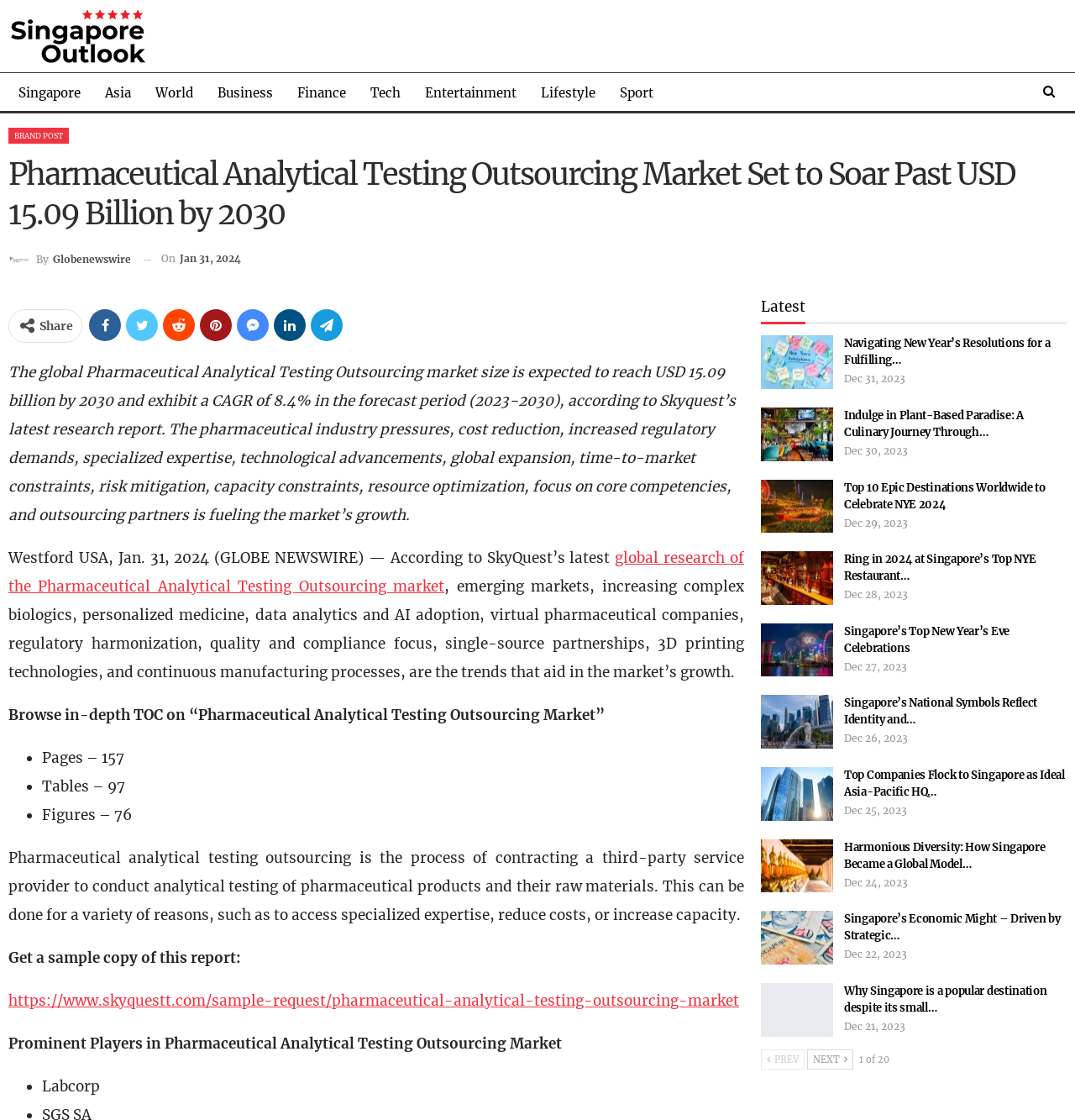Refer to the image and provide a thorough answer to this question:
How many pages are in the Pharmaceutical Analytical Testing Outsourcing market report?

The answer can be found in the section that describes the report's contents, which lists 'Pages – 157' as one of the report's features.